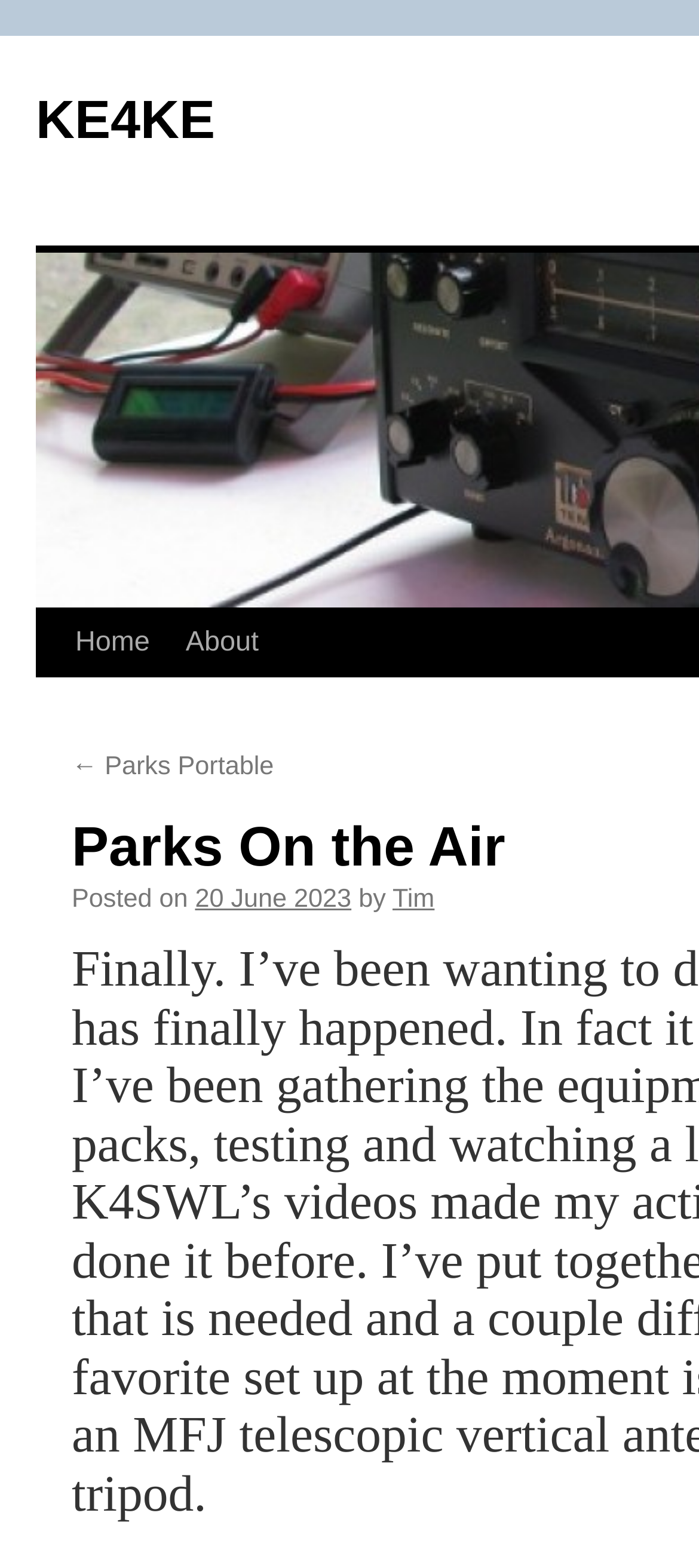What is the first menu item?
Please use the image to provide a one-word or short phrase answer.

Home